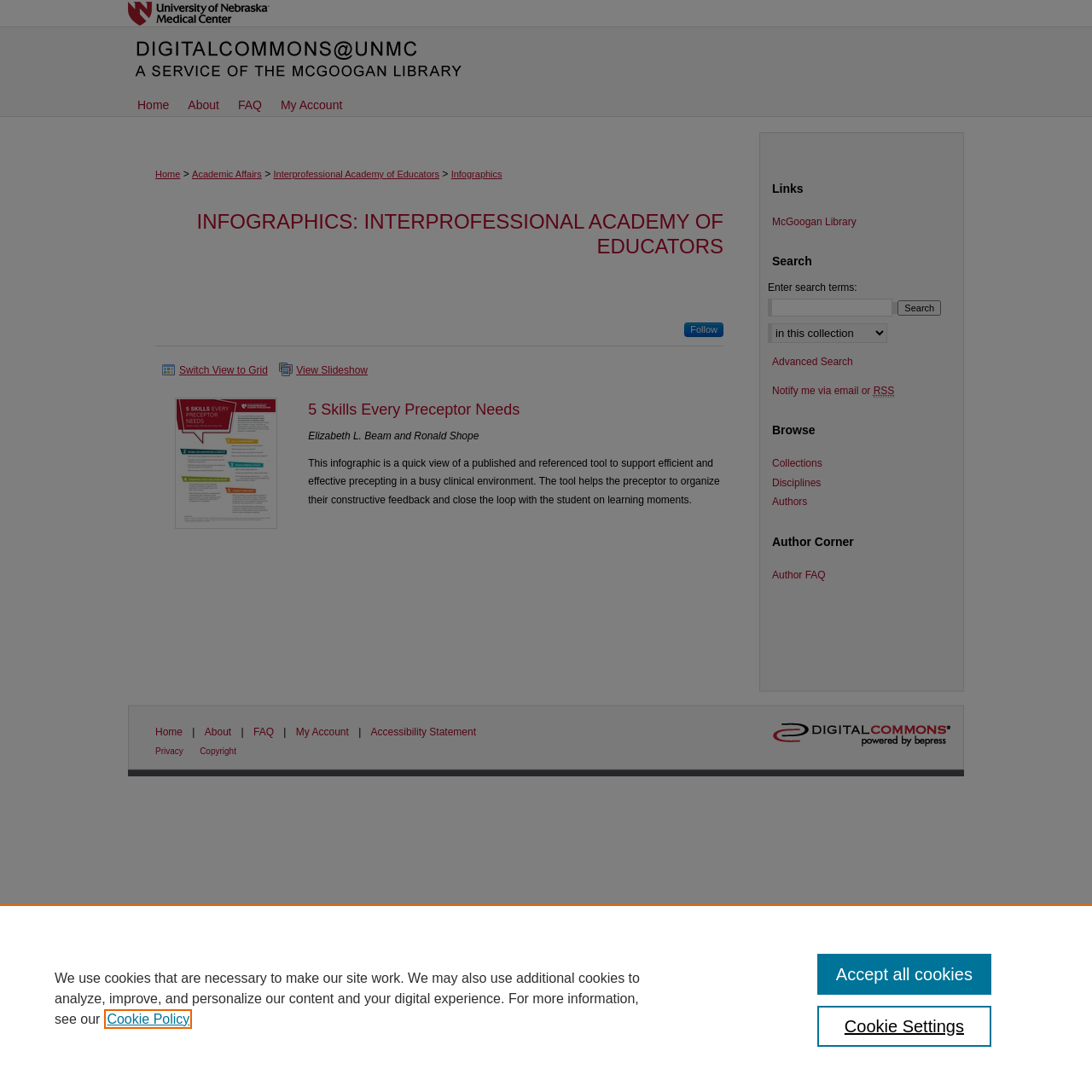Please pinpoint the bounding box coordinates for the region I should click to adhere to this instruction: "Switch to grid view".

[0.148, 0.334, 0.245, 0.345]